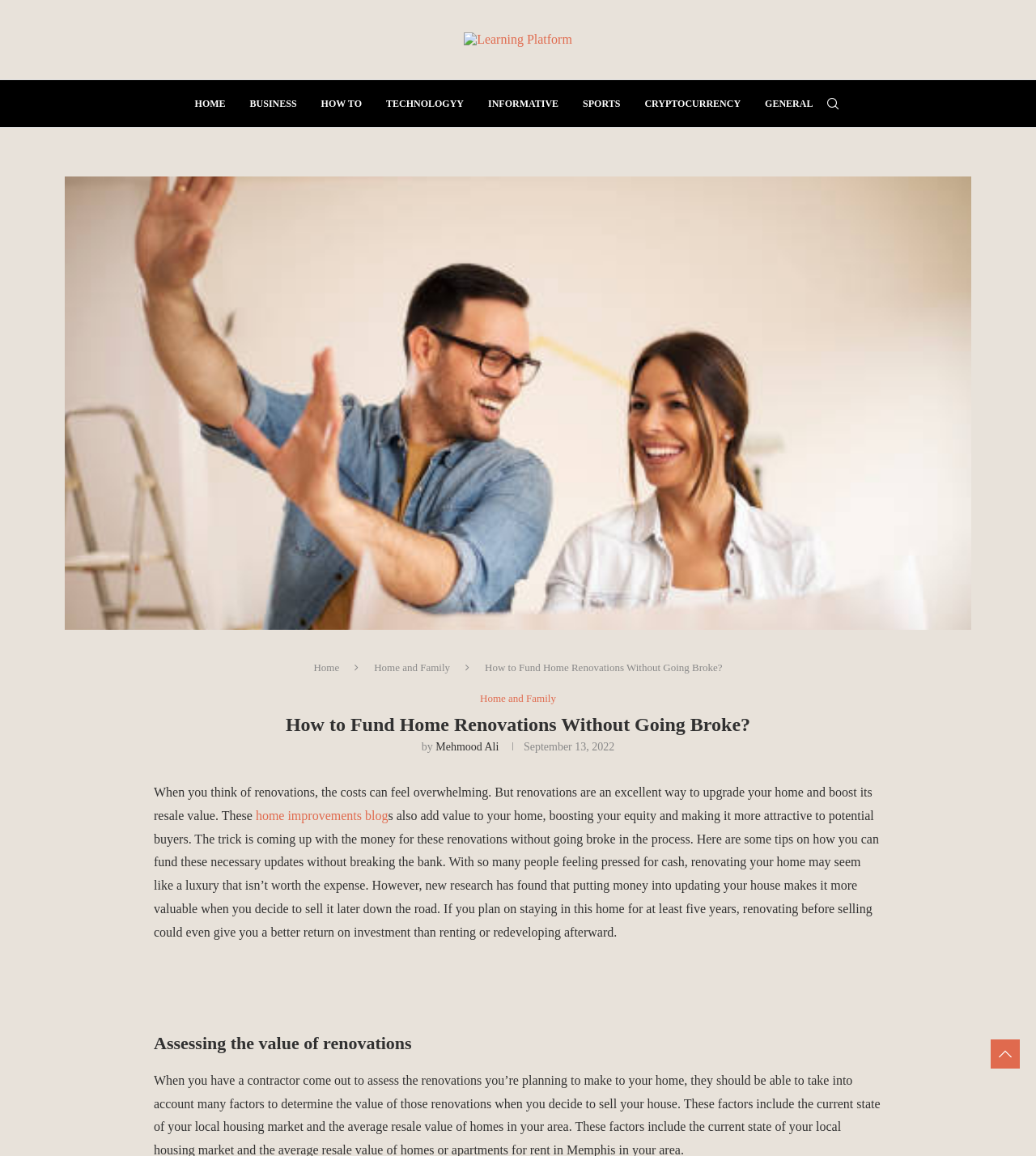When was the article published?
Using the visual information, reply with a single word or short phrase.

September 13, 2022